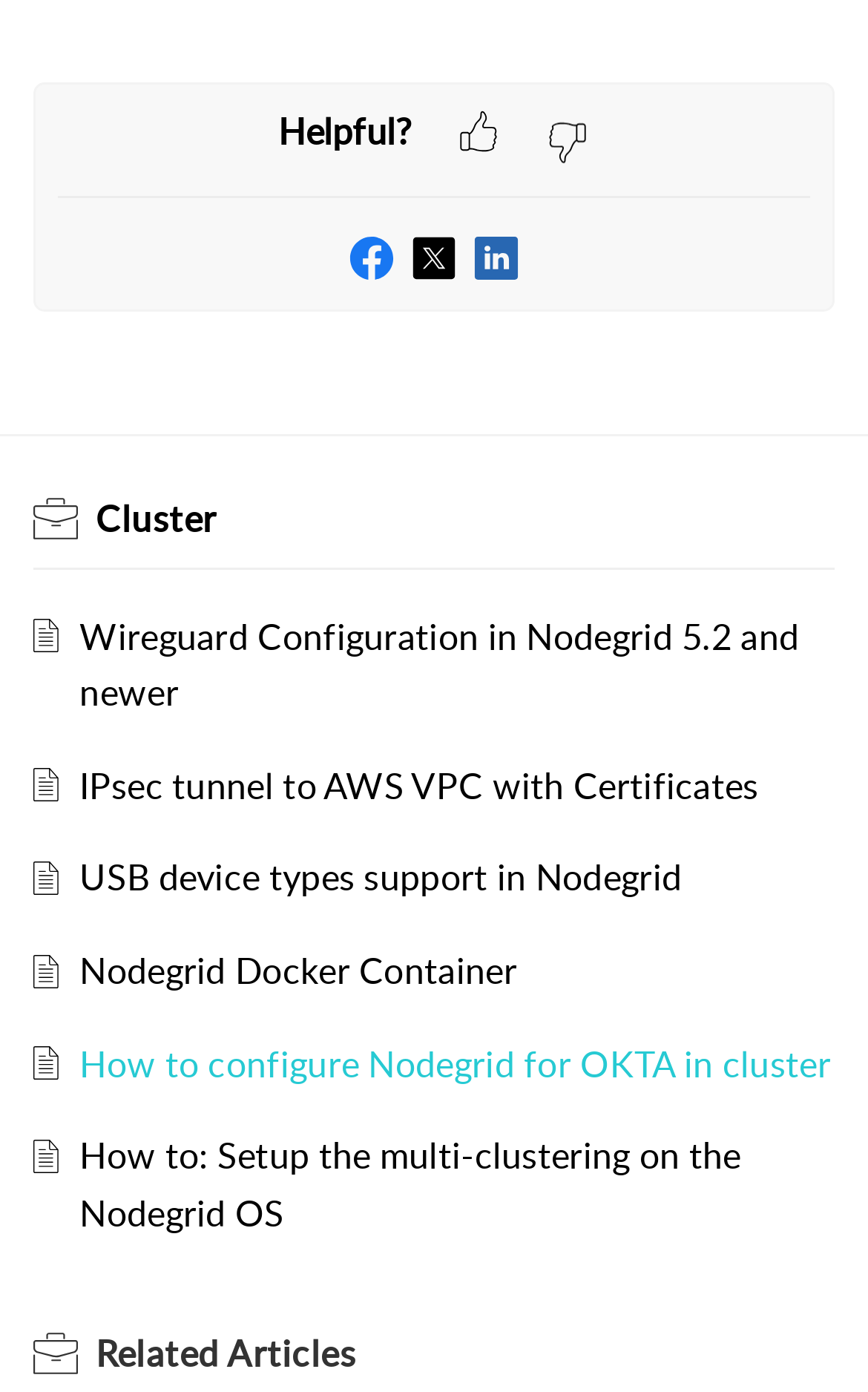Provide the bounding box coordinates of the HTML element described by the text: "Nodegrid Docker Container". The coordinates should be in the format [left, top, right, bottom] with values between 0 and 1.

[0.092, 0.68, 0.596, 0.715]